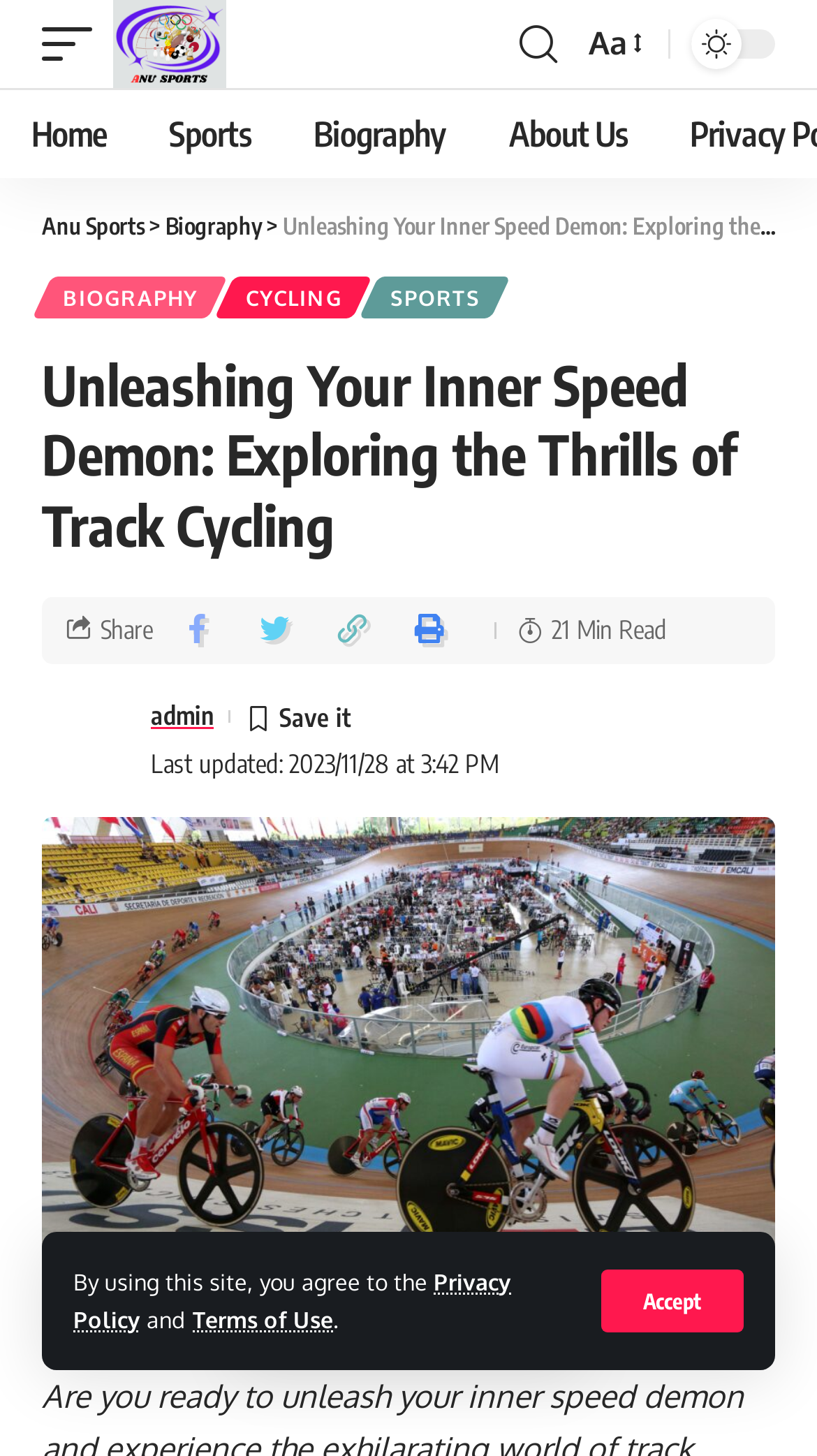Elaborate on the information and visuals displayed on the webpage.

The webpage is about track cycling, with a focus on exploring the thrills of the sport. At the top left corner, there is a logo of "Anu Sports" accompanied by a link to the website's home page. Next to it, there are links to other sections of the website, including "Sports", "Biography", and "About Us". 

Below the top navigation bar, there is a header section with a prominent heading that reads "Unleashing Your Inner Speed Demon: Exploring the Thrills of Track Cycling". This heading is flanked by links to "Biography", "CYCLING", and "SPORTS" on the right side. 

On the top right corner, there is a search icon and a font resizer link. Below the header section, there is a section with a time stamp indicating when the content was last updated. 

The main content of the webpage is not explicitly described in the accessibility tree, but it is likely to be an article or a blog post about track cycling, given the title and the meta description. The article is estimated to be a 21-minute read, as indicated by a static text element.

At the bottom of the webpage, there are links to the website's privacy policy and terms of use, accompanied by a button to accept the terms. There are also links to navigate to the top of the webpage and to share the content on social media.